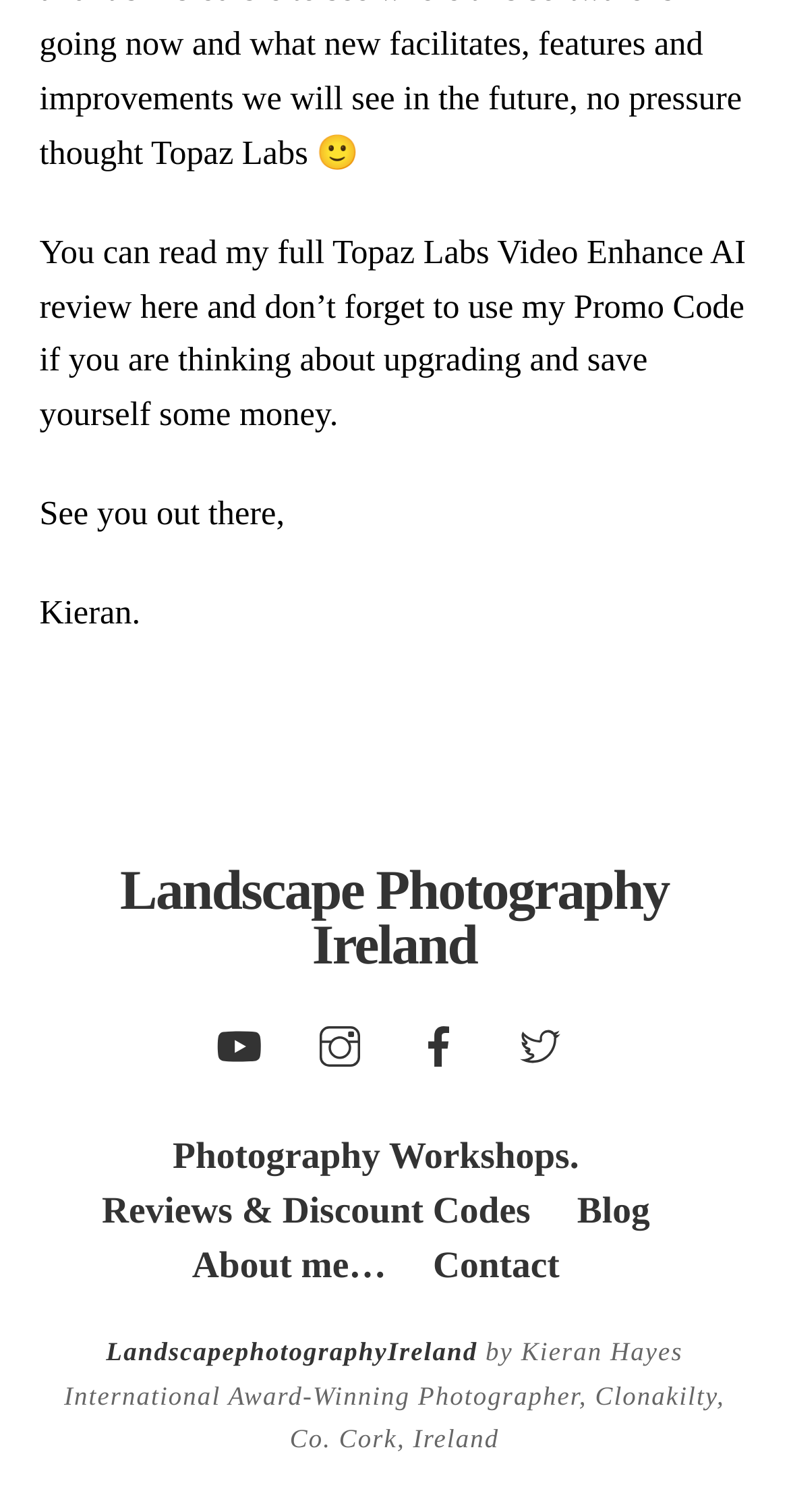Please give the bounding box coordinates of the area that should be clicked to fulfill the following instruction: "Watch videos on YouTube". The coordinates should be in the format of four float numbers from 0 to 1, i.e., [left, top, right, bottom].

[0.251, 0.675, 0.354, 0.702]